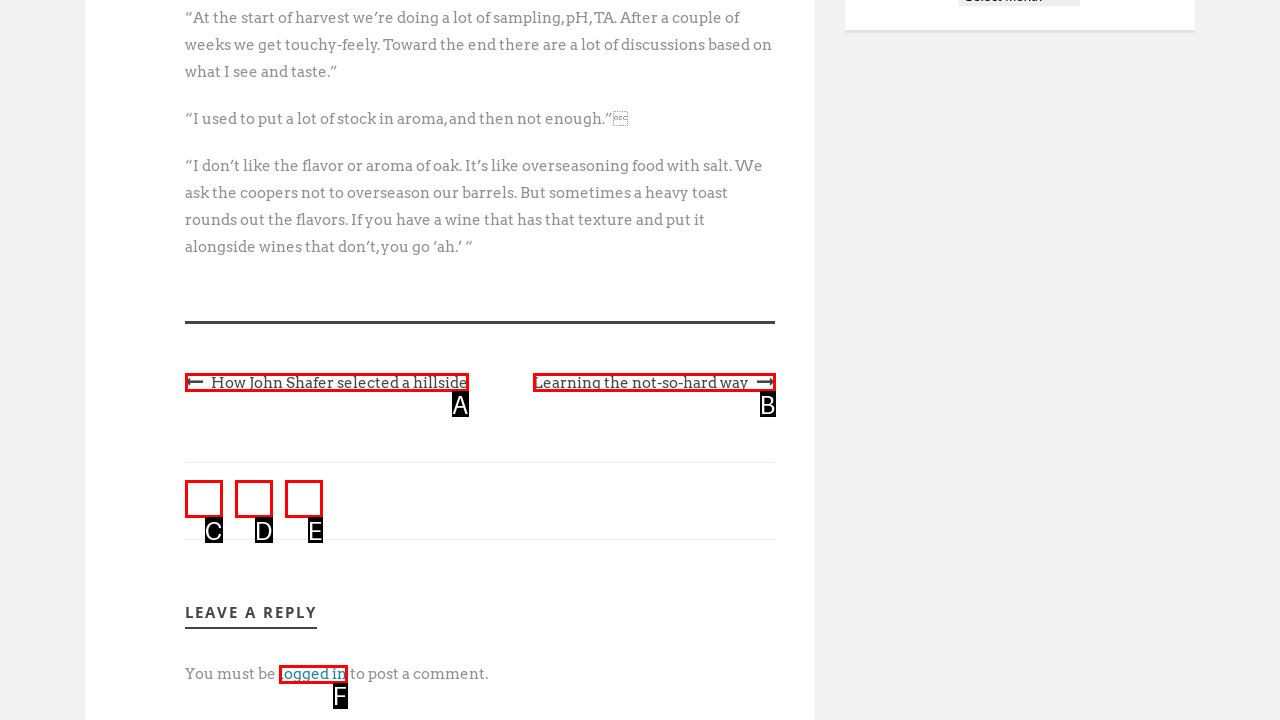Based on the description: logged in, find the HTML element that matches it. Provide your answer as the letter of the chosen option.

F